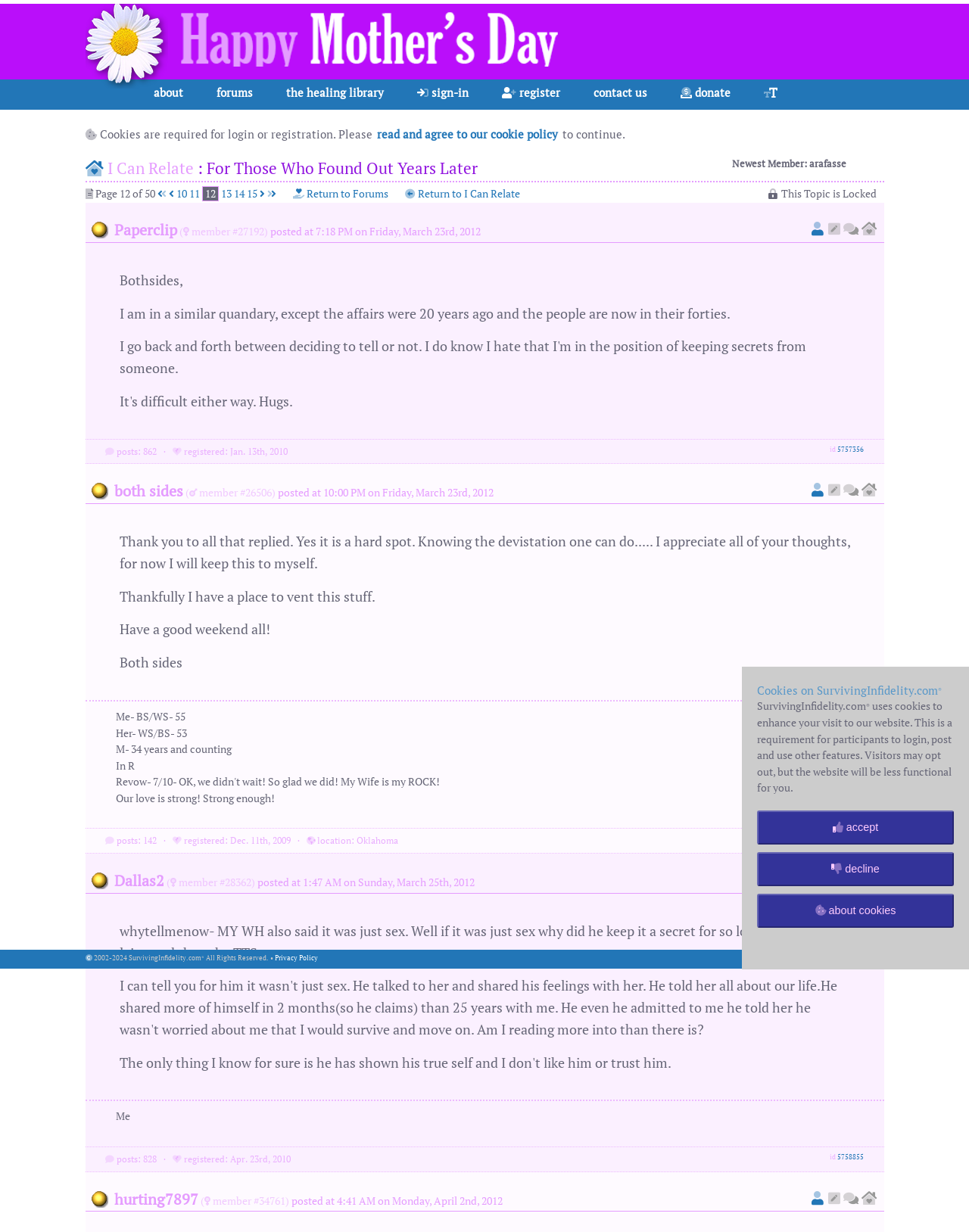How many posts does the user 'both sides' have?
Based on the image, give a concise answer in the form of a single word or short phrase.

862